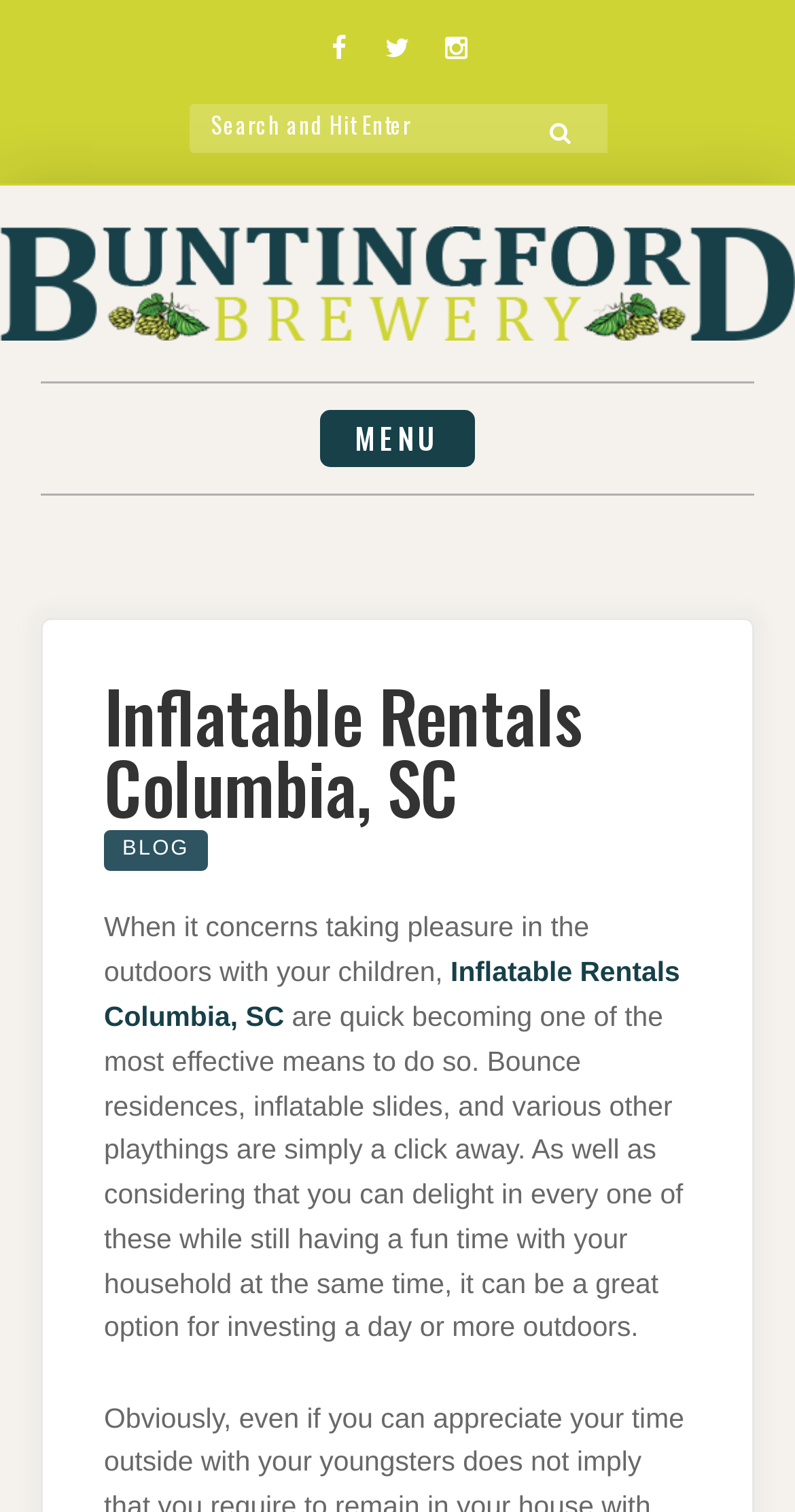Please provide a comprehensive answer to the question based on the screenshot: What is the function of the MENU button?

The MENU button is located in the top section of the webpage, and when we look at its properties, we can see that it is expandable. This suggests that it is used to expand the menu and show more options.